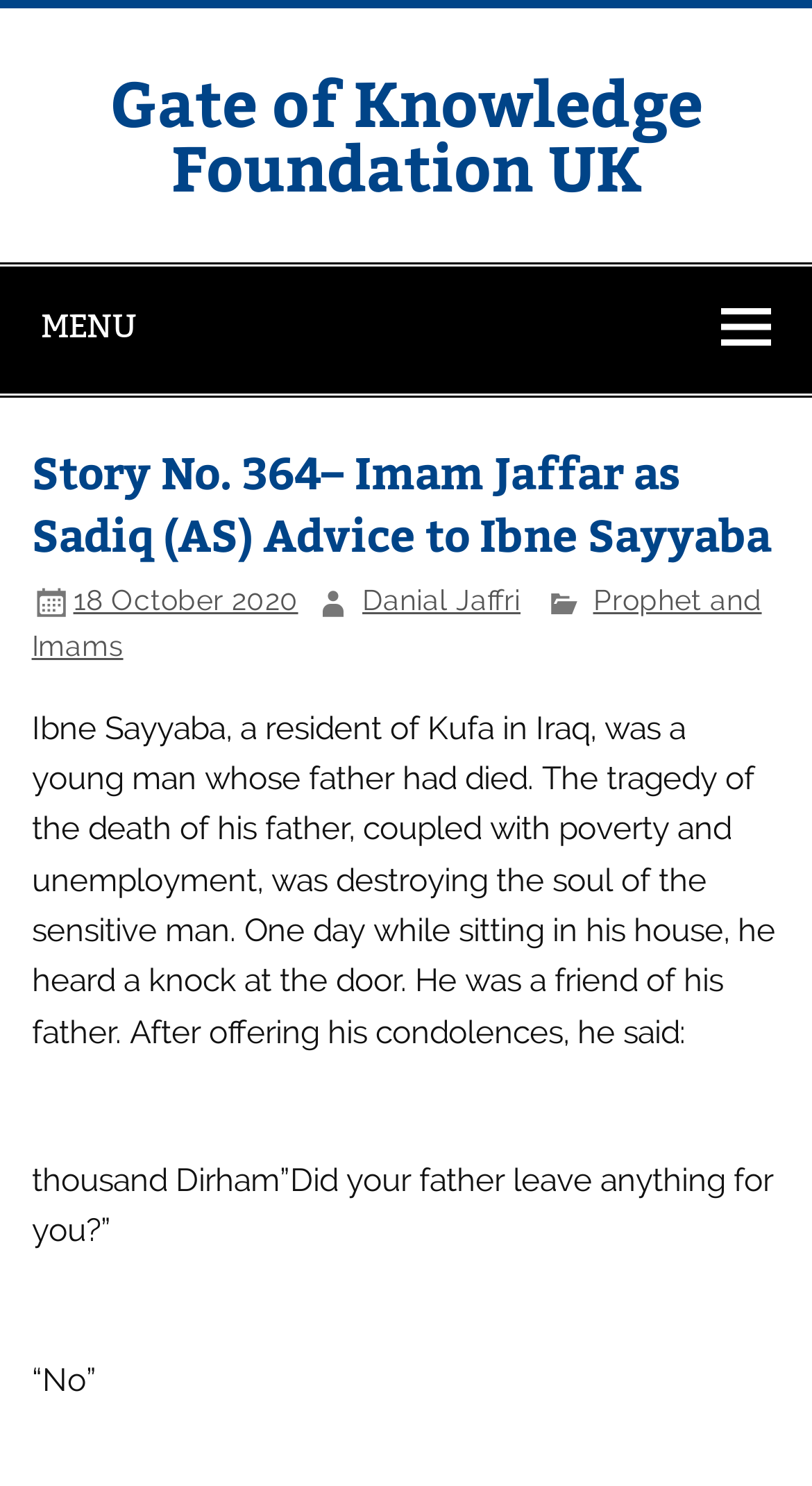Carefully examine the image and provide an in-depth answer to the question: How much money did Ibne Sayyaba's friend offer?

According to the story, Ibne Sayyaba's friend offered him 'thousand Dirham' after asking if his father had left anything for him.